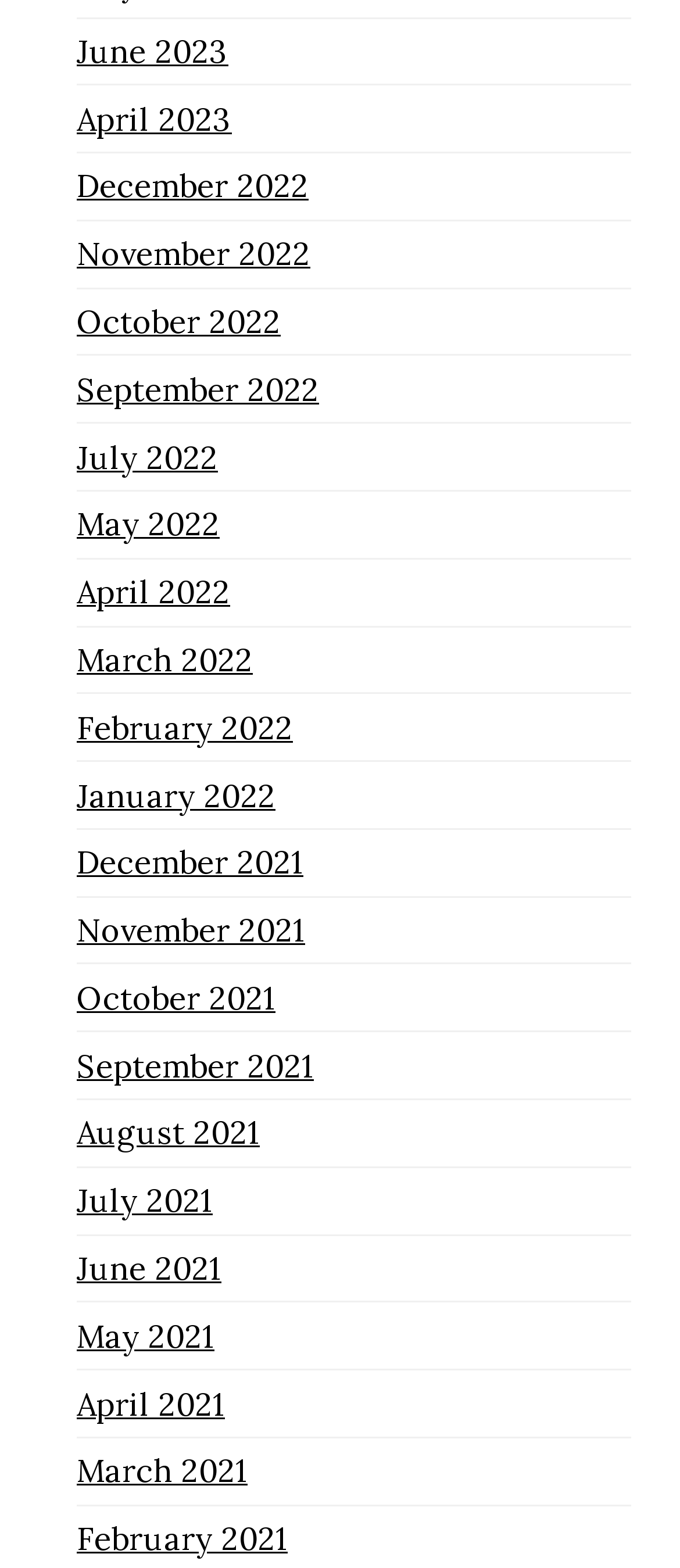Highlight the bounding box coordinates of the region I should click on to meet the following instruction: "view February 2021".

[0.113, 0.969, 0.423, 0.994]